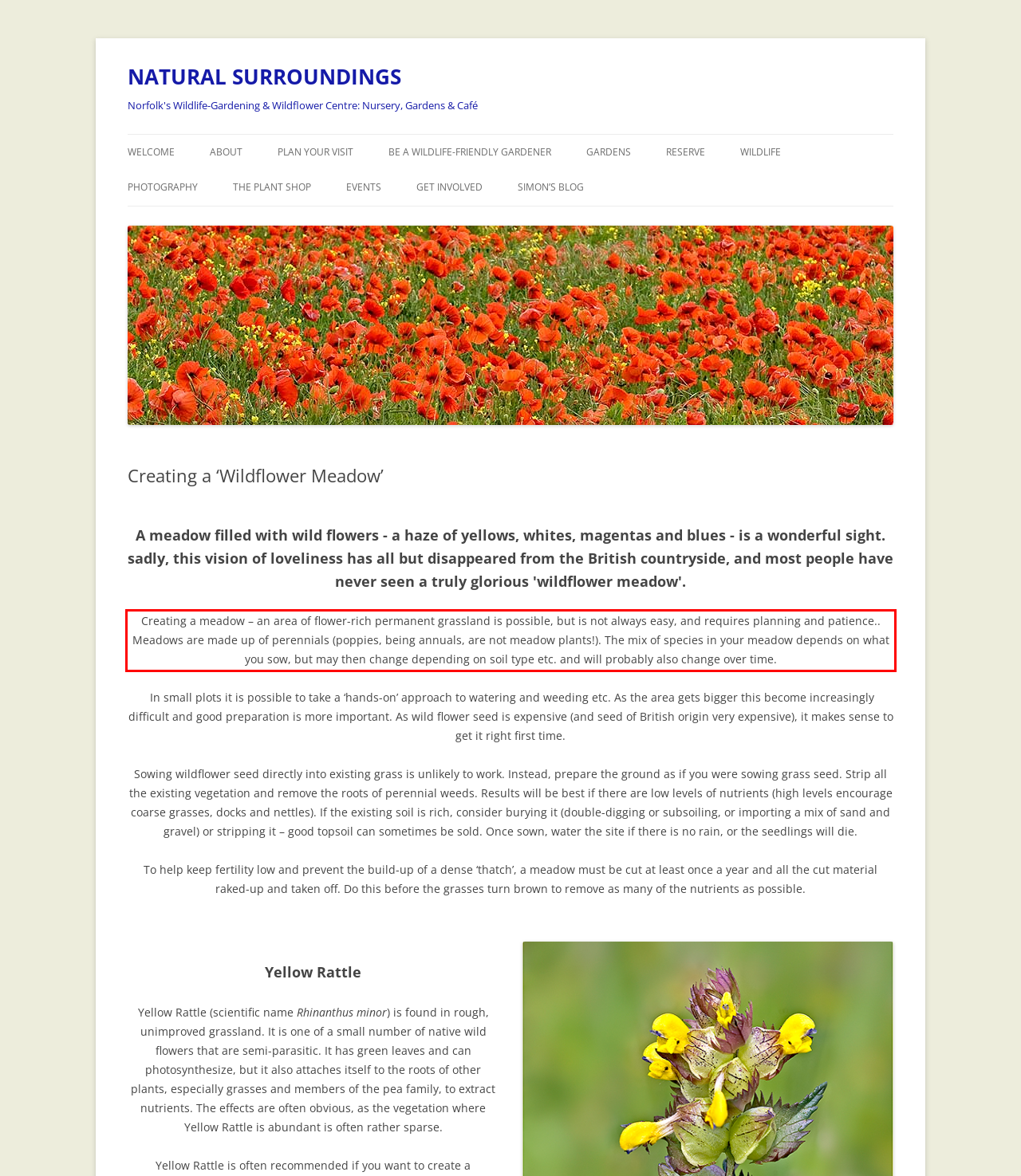Examine the webpage screenshot and use OCR to obtain the text inside the red bounding box.

Creating a meadow – an area of flower-rich permanent grassland is possible, but is not always easy, and requires planning and patience.. Meadows are made up of perennials (poppies, being annuals, are not meadow plants!). The mix of species in your meadow depends on what you sow, but may then change depending on soil type etc. and will probably also change over time.